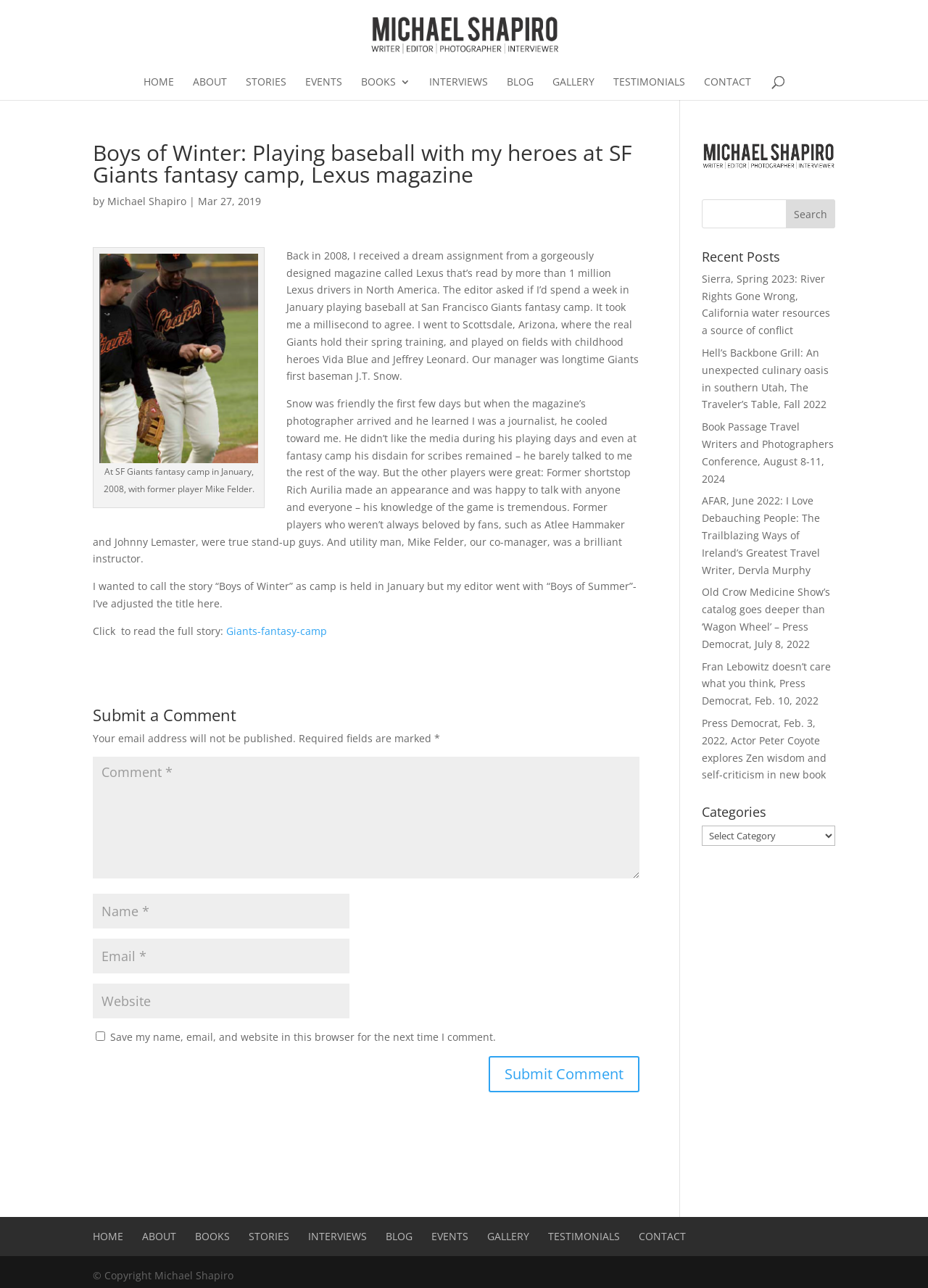Find the bounding box coordinates for the element that must be clicked to complete the instruction: "Click the 'HOME' link". The coordinates should be four float numbers between 0 and 1, indicated as [left, top, right, bottom].

[0.155, 0.06, 0.188, 0.078]